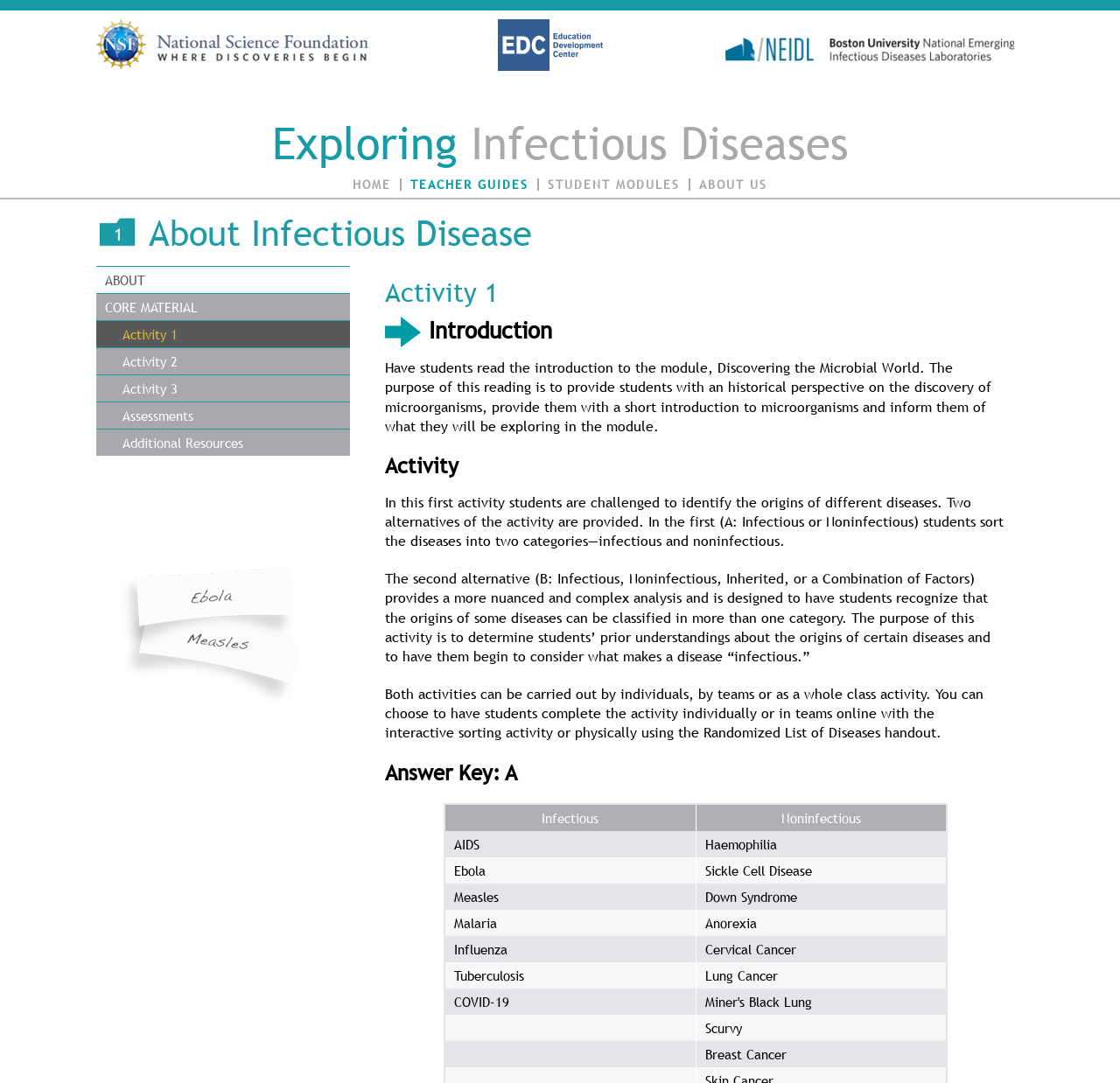How many rows are in the answer key table for Activity A?
Look at the image and answer the question using a single word or phrase.

9